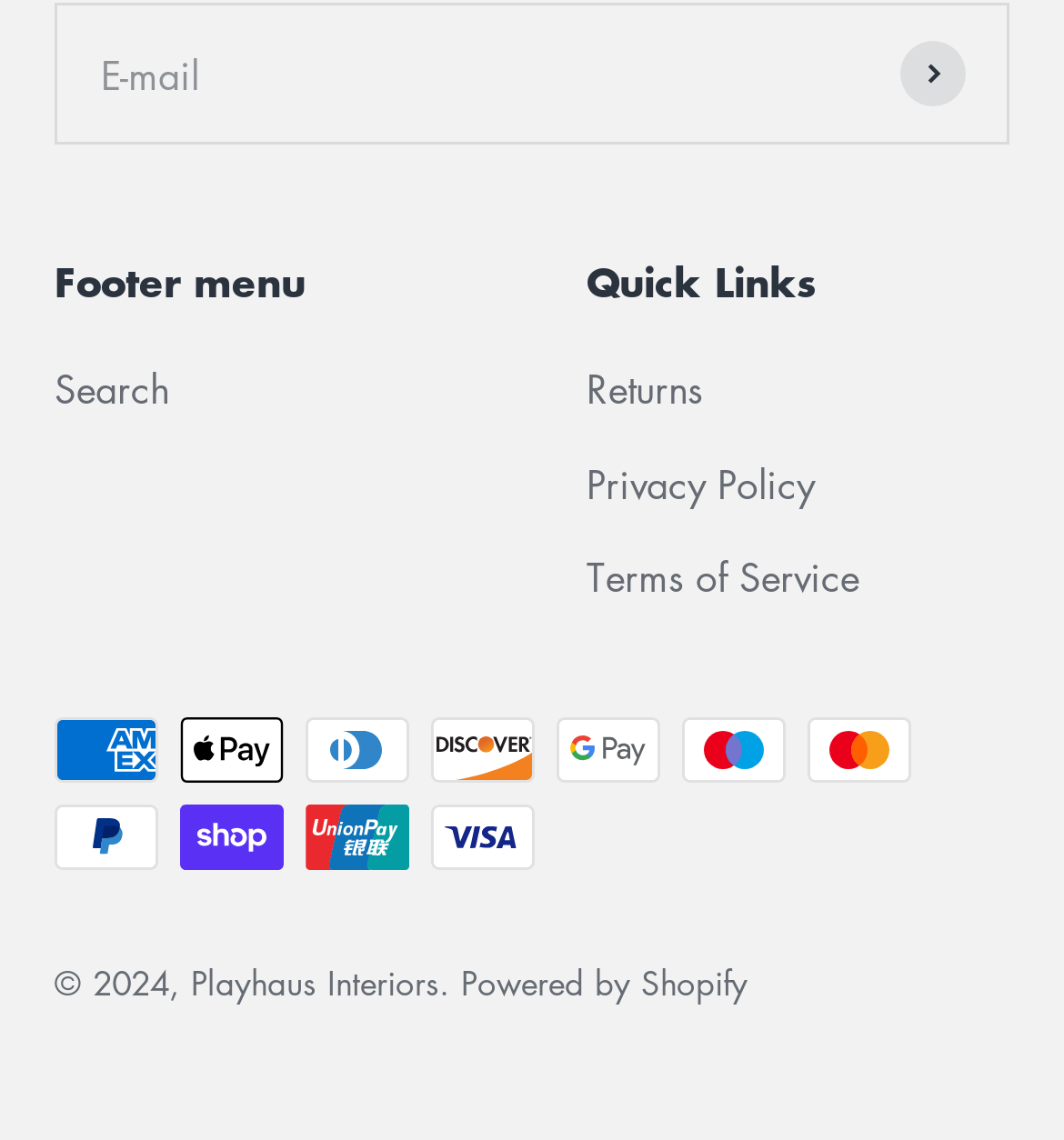Given the element description Services, specify the bounding box coordinates of the corresponding UI element in the format (top-left x, top-left y, bottom-right x, bottom-right y). All values must be between 0 and 1.

None